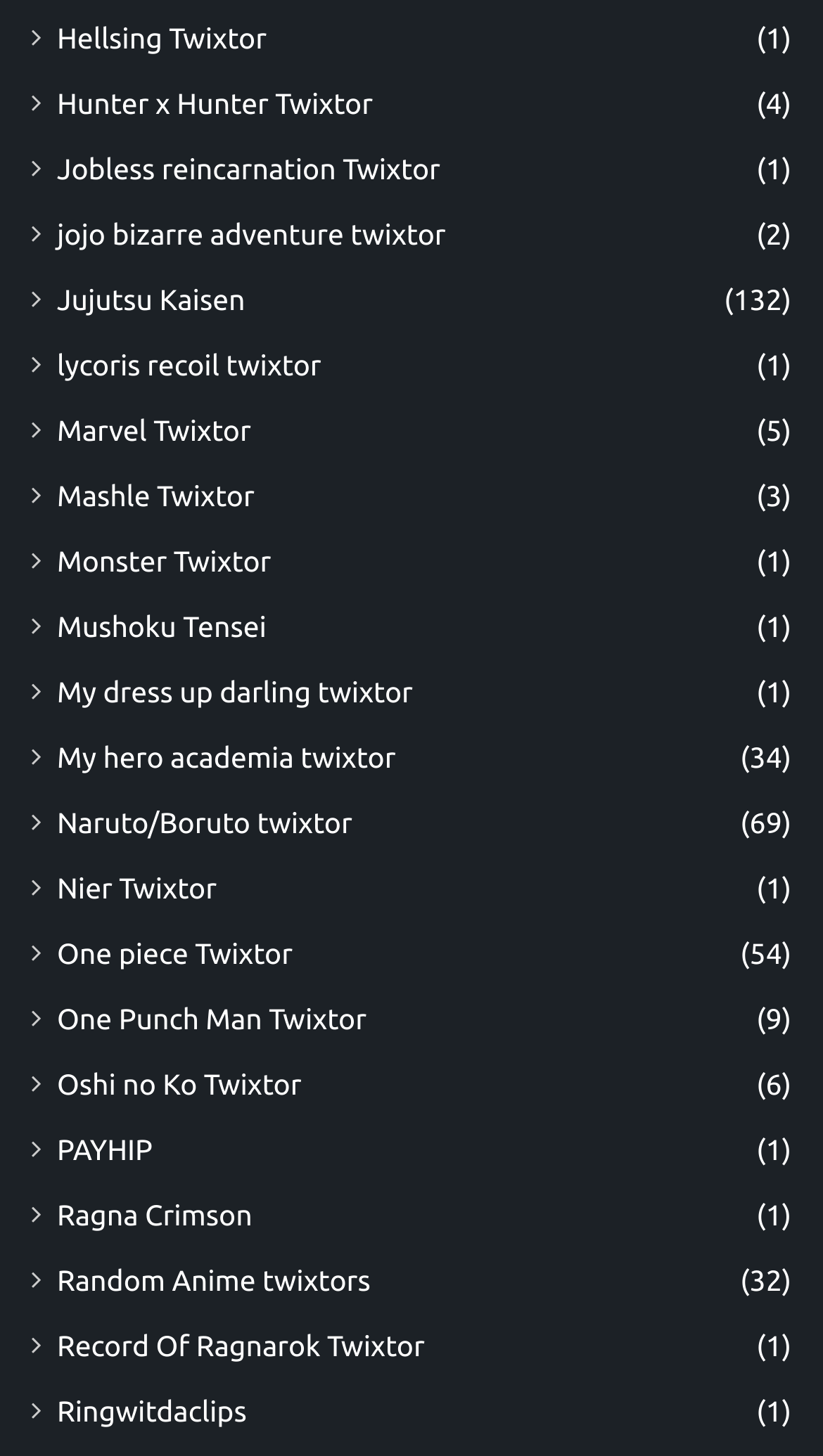Please determine the bounding box of the UI element that matches this description: title="youtube". The coordinates should be given as (top-left x, top-left y, bottom-right x, bottom-right y), with all values between 0 and 1.

None